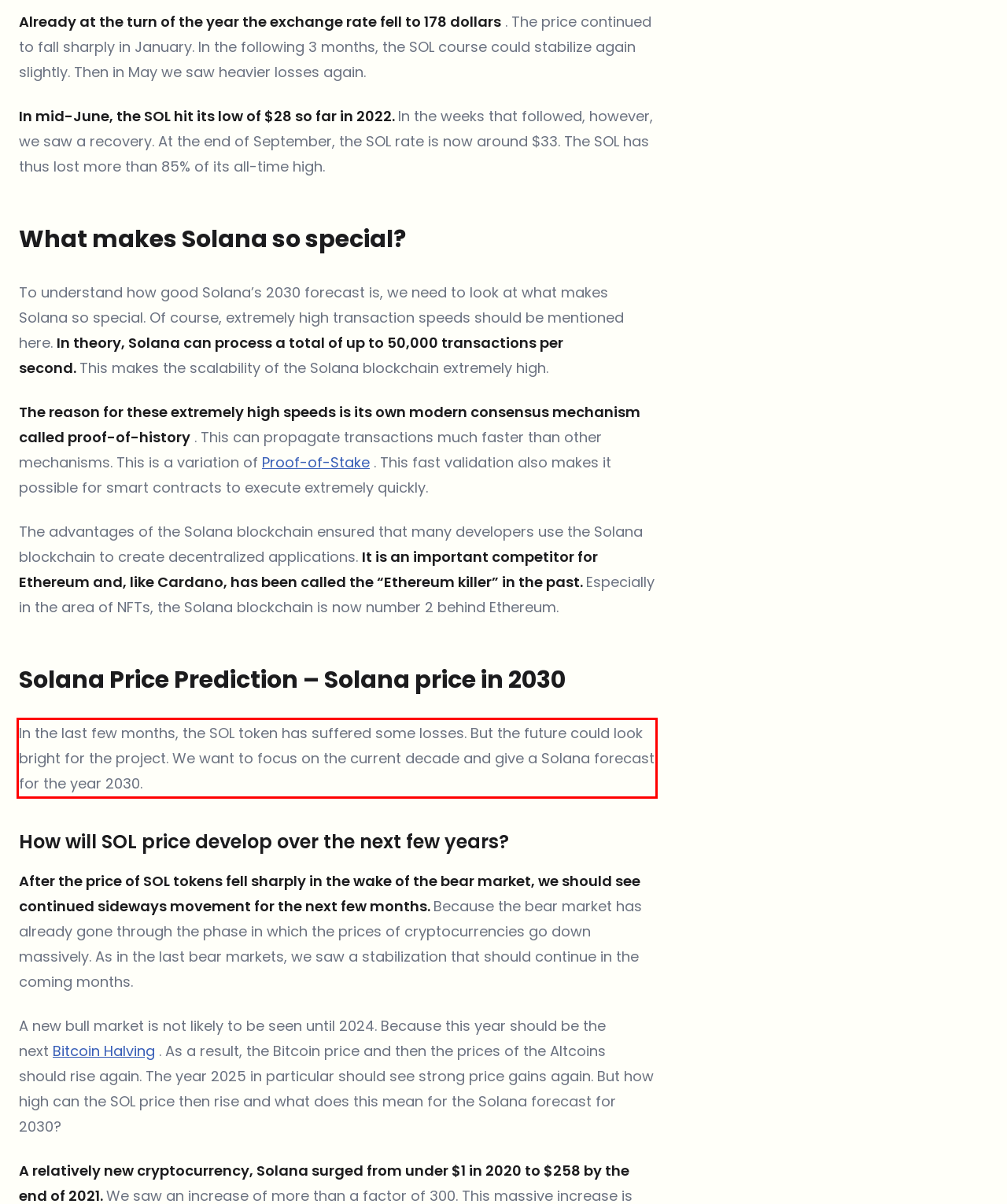Please identify and extract the text from the UI element that is surrounded by a red bounding box in the provided webpage screenshot.

In the last few months, the SOL token has suffered some losses. But the future could look bright for the project. We want to focus on the current decade and give a Solana forecast for the year 2030.